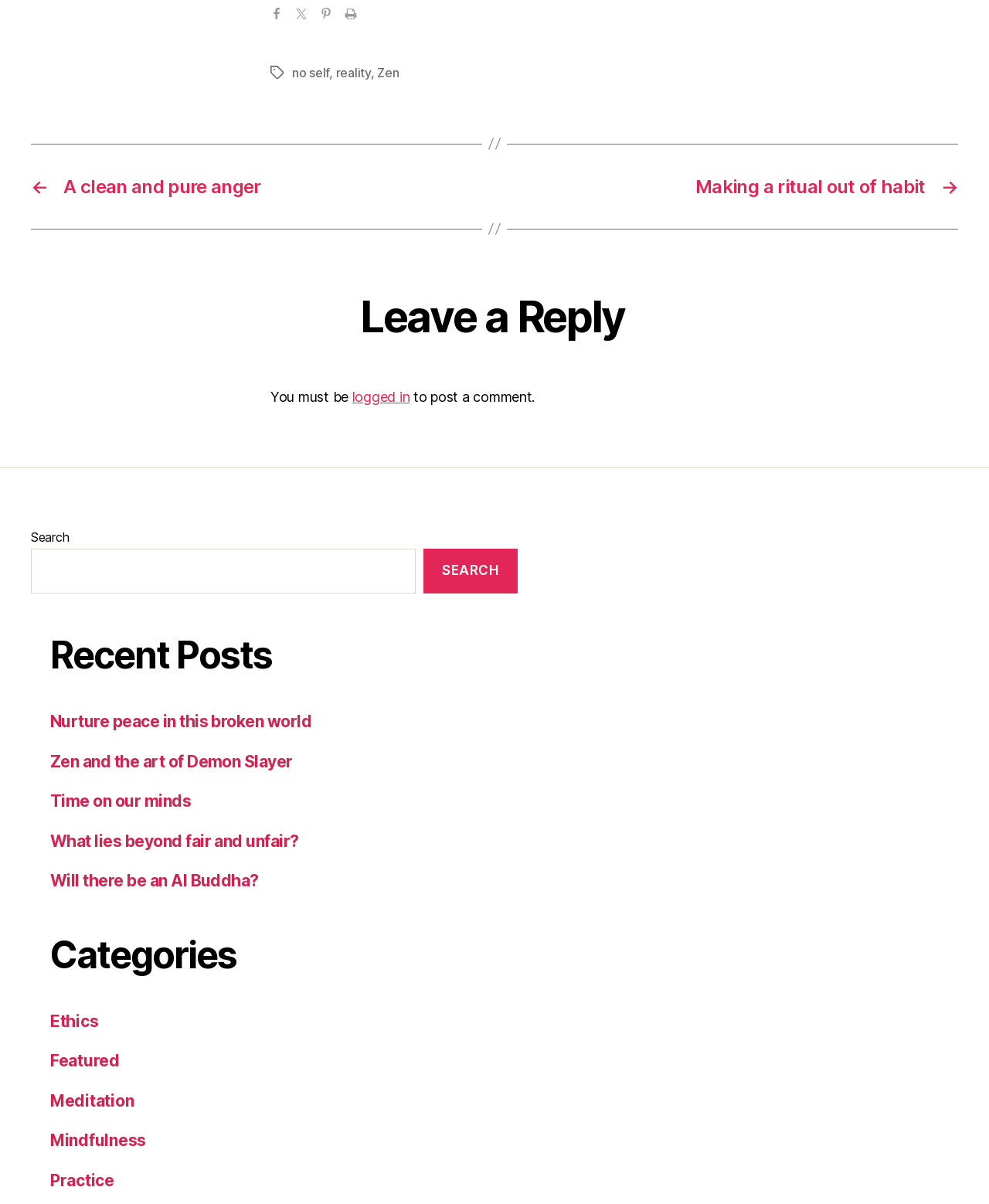Specify the bounding box coordinates of the area to click in order to follow the given instruction: "Read the post 'A clean and pure anger'."

[0.031, 0.146, 0.484, 0.164]